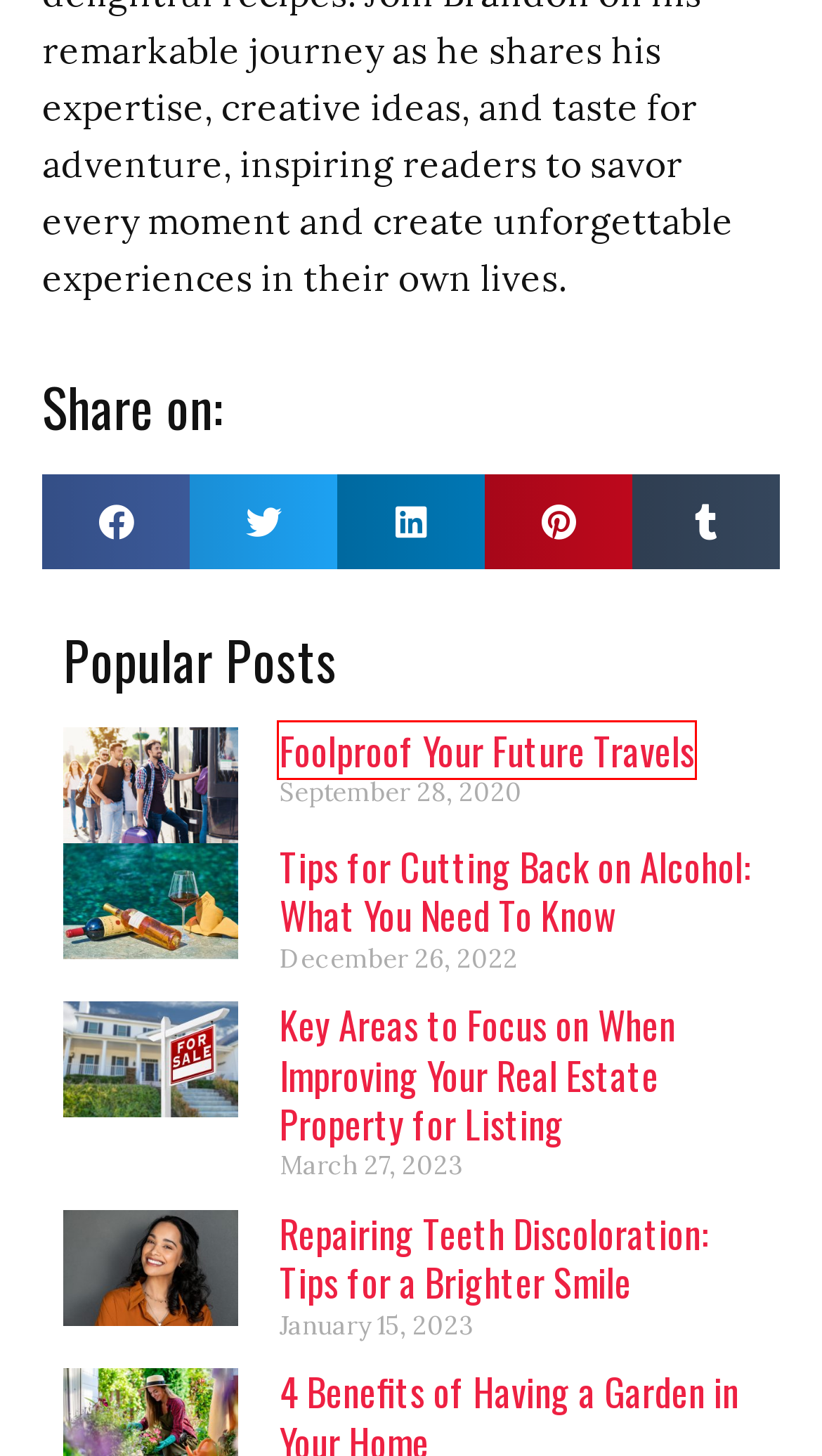Look at the screenshot of a webpage with a red bounding box and select the webpage description that best corresponds to the new page after clicking the element in the red box. Here are the options:
A. Real Estate Selling: Areas to Consider for Improvement - B2 Cafe
B. Essential Qualities of a Temporary Air Conditioning Rental - B2 Cafe
C. The Food Business Archives - B2 Cafe
D. Ways to Repair Teeth Discoloration - B2 Cafe
E. A Simple Guide To Help You Reduce Alcohol Intake - B2 Cafe
F. Home Design Tips to Make Any Room in Your House Look Bigger - B2 Cafe
G. Vacation 101: Getting the Most Bang for Your Buck - B2 Cafe
H. Healthy Eating Archives - B2 Cafe

G